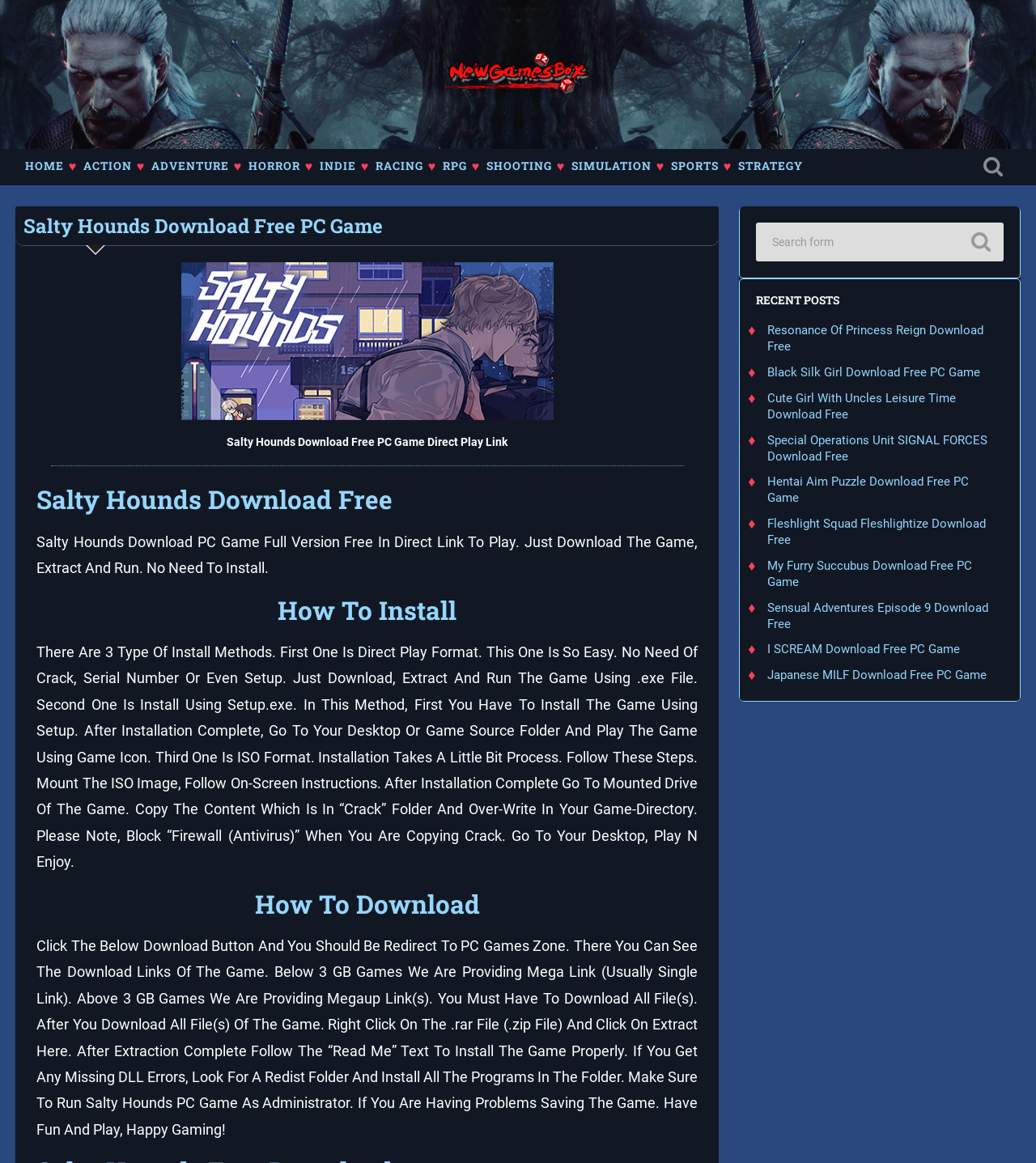Describe all the key features and sections of the webpage thoroughly.

This webpage is primarily focused on providing a download link for the PC game "Salty Hounds" along with instructions on how to install and play the game. 

At the top of the page, there is a navigation menu with links to different categories of games, including "HOME", "ACTION", "ADVENTURE", and others. 

Below the navigation menu, there is a prominent heading "Salty Hounds Download Free PC Game" followed by a brief description of the game and a download link. 

To the right of the download link, there is a large image related to the game. 

Further down the page, there are three sections: "How To Install", "How To Download", and "RECENT POSTS". 

The "How To Install" section provides detailed instructions on how to install the game using three different methods: Direct Play format, Setup.exe, and ISO format. 

The "How To Download" section explains the process of downloading the game, including how to extract the files and install the game properly. 

The "RECENT POSTS" section lists several other game download links, including "Resonance Of Princess Reign", "Black Silk Girl", and others. 

At the top right corner of the page, there is a search field with a button to toggle the search field and a button to initiate the search.